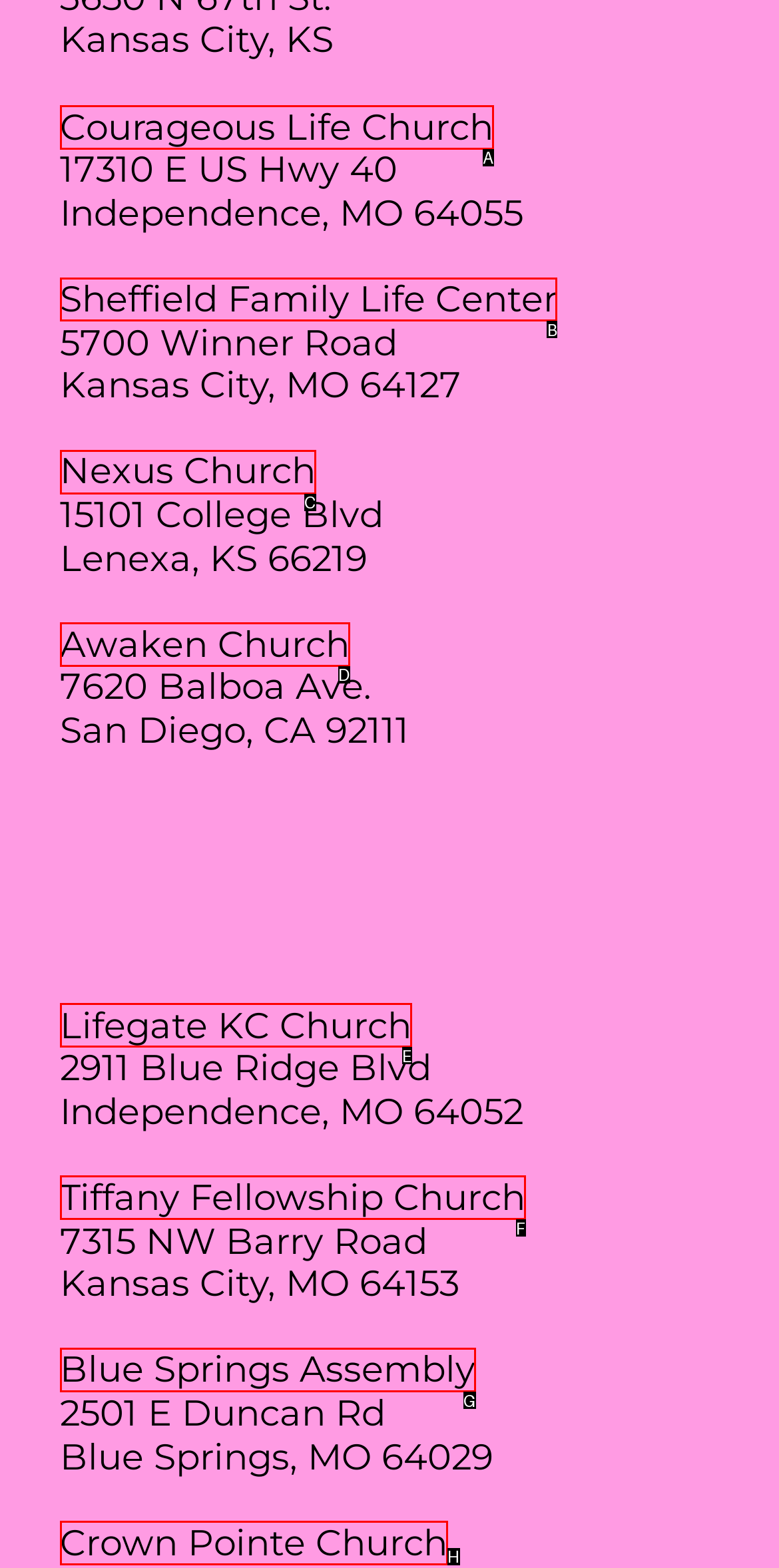Which option should you click on to fulfill this task: go to Sheffield Family Life Center? Answer with the letter of the correct choice.

B